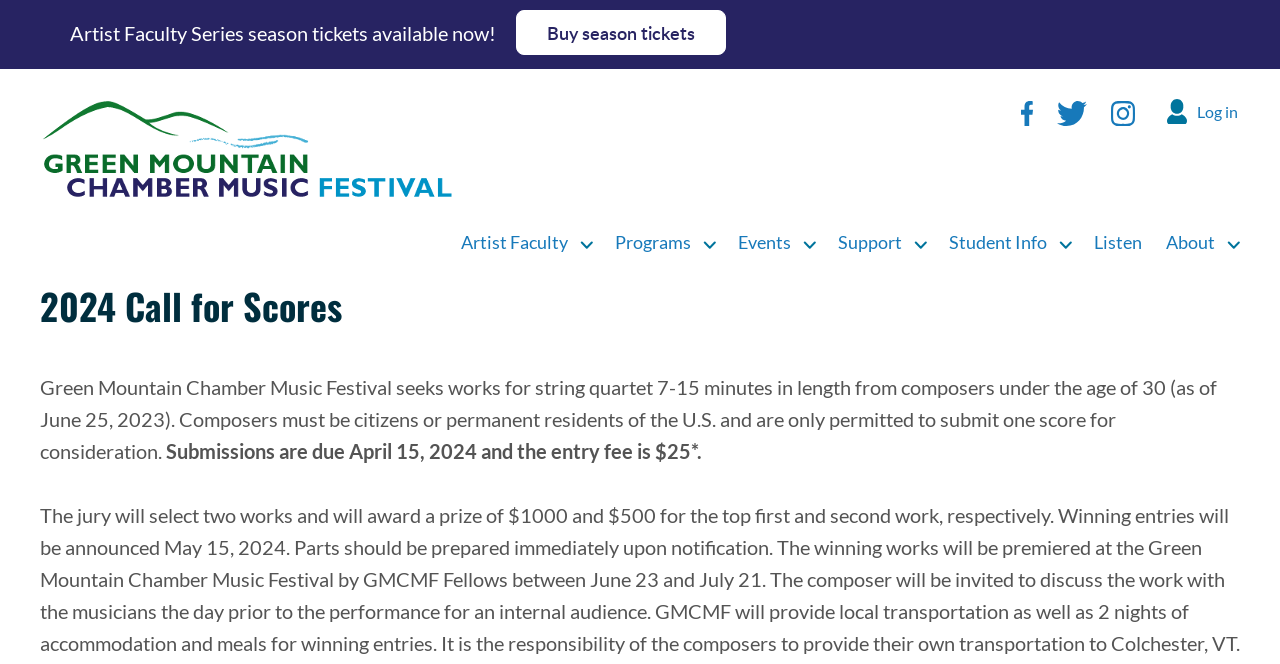Please find the bounding box coordinates of the clickable region needed to complete the following instruction: "Go to Artist Faculty". The bounding box coordinates must consist of four float numbers between 0 and 1, i.e., [left, top, right, bottom].

[0.359, 0.345, 0.445, 0.384]